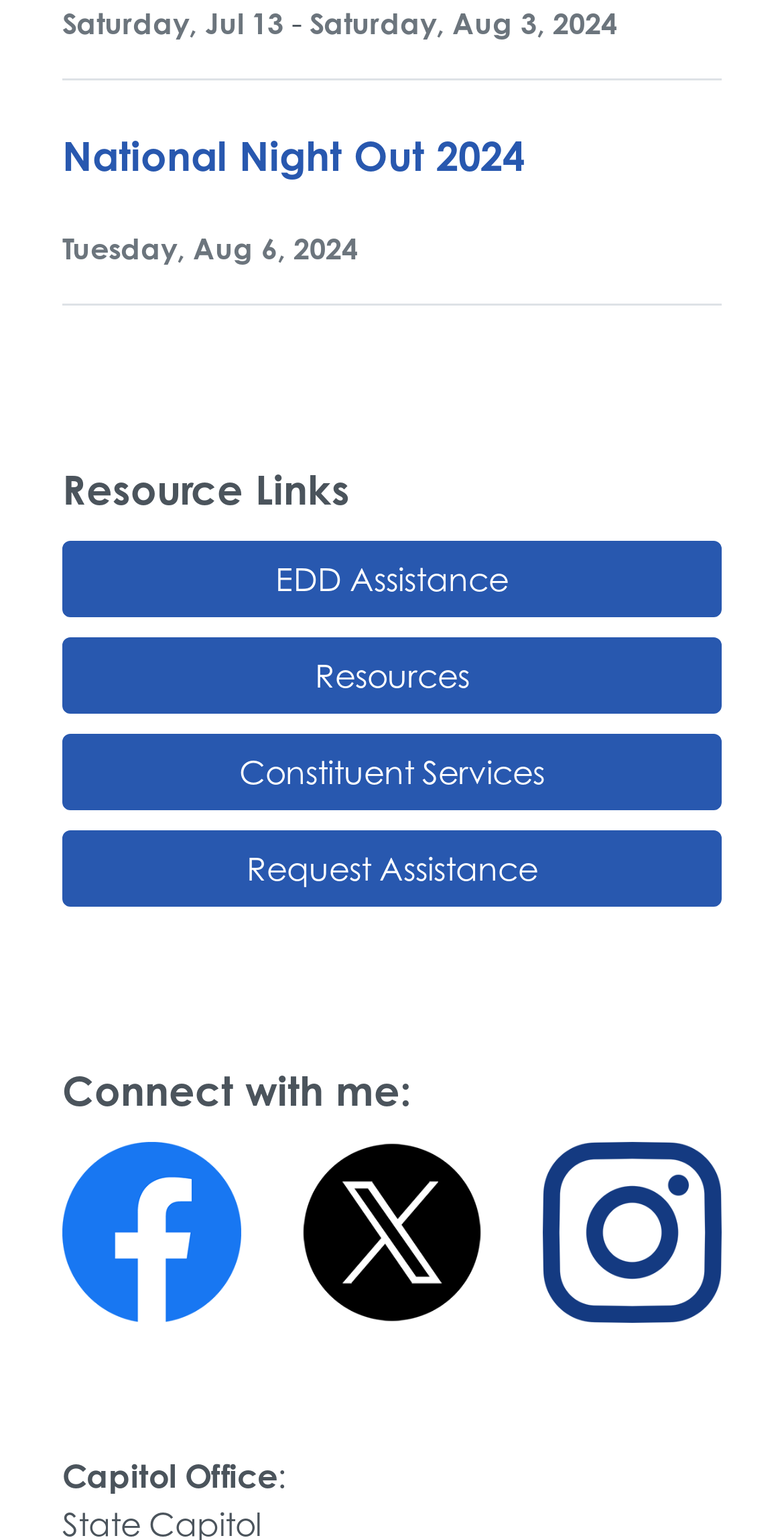What is the date of National Night Out 2024?
Please use the image to deliver a detailed and complete answer.

I found the answer by looking at the article section of the webpage, where it mentions 'National Night Out 2024' with a corresponding date 'Tuesday, Aug 6, 2024'.